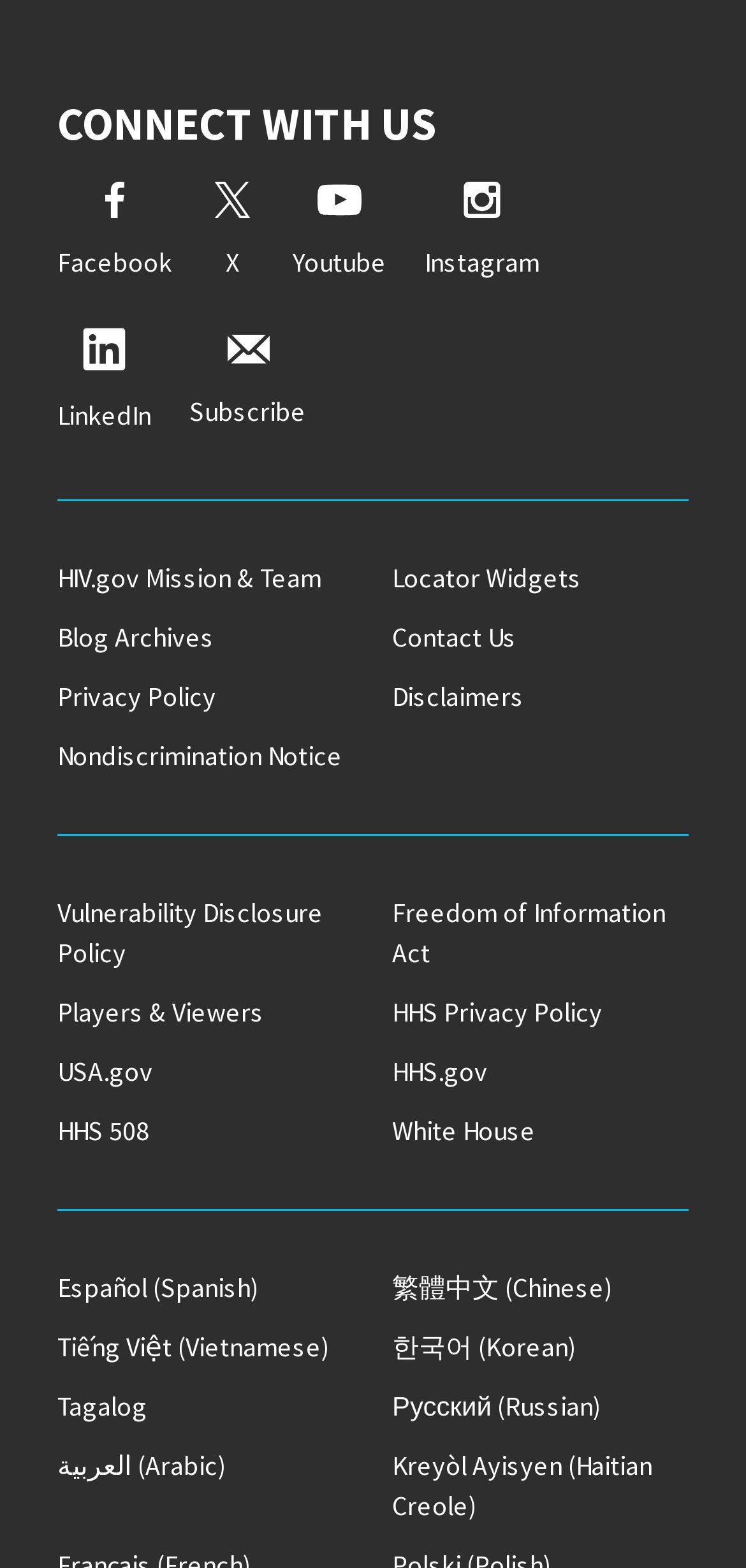Please mark the bounding box coordinates of the area that should be clicked to carry out the instruction: "Connect with us on Facebook".

[0.077, 0.116, 0.231, 0.184]